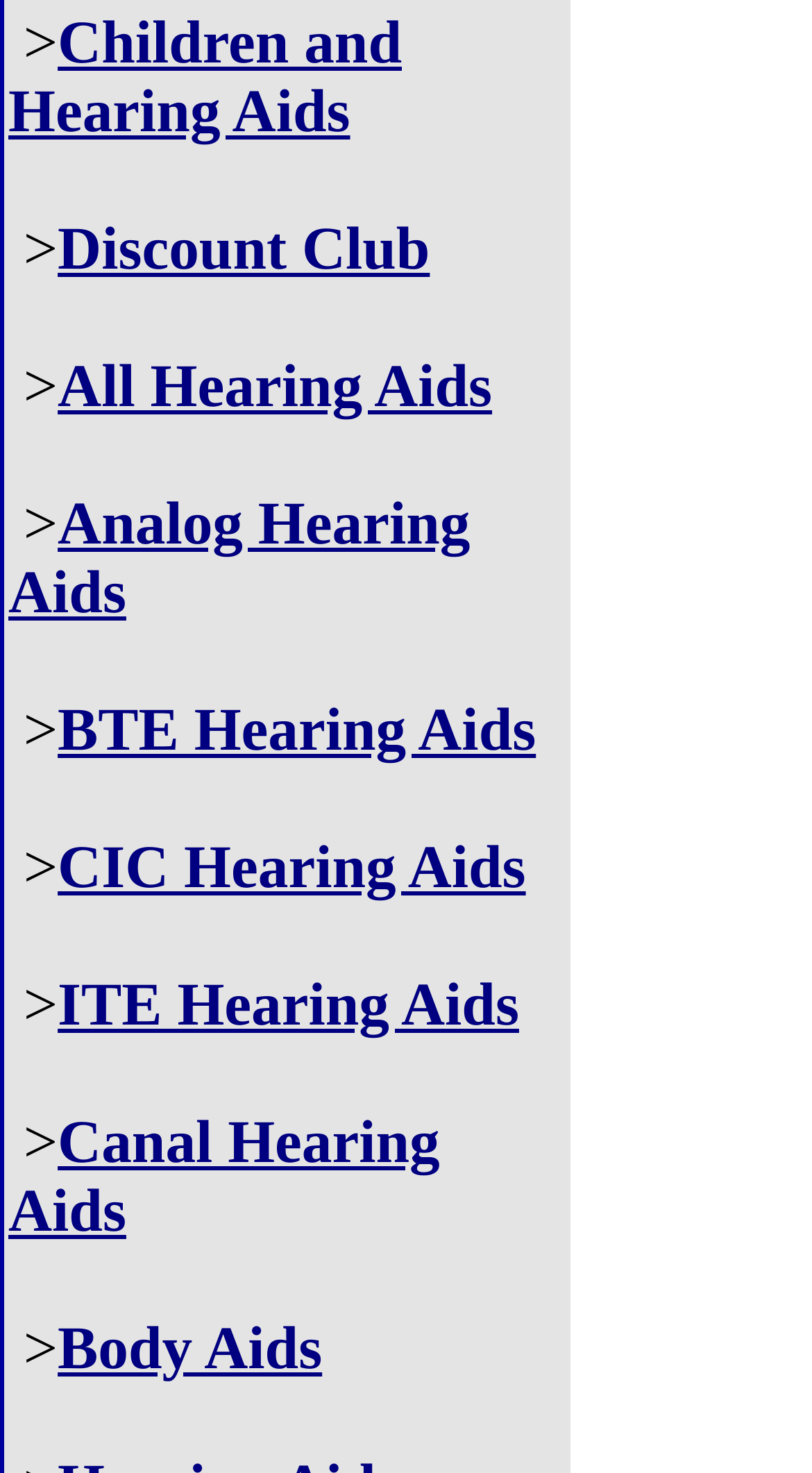Can you specify the bounding box coordinates of the area that needs to be clicked to fulfill the following instruction: "Explore Discount Club"?

[0.071, 0.147, 0.529, 0.192]